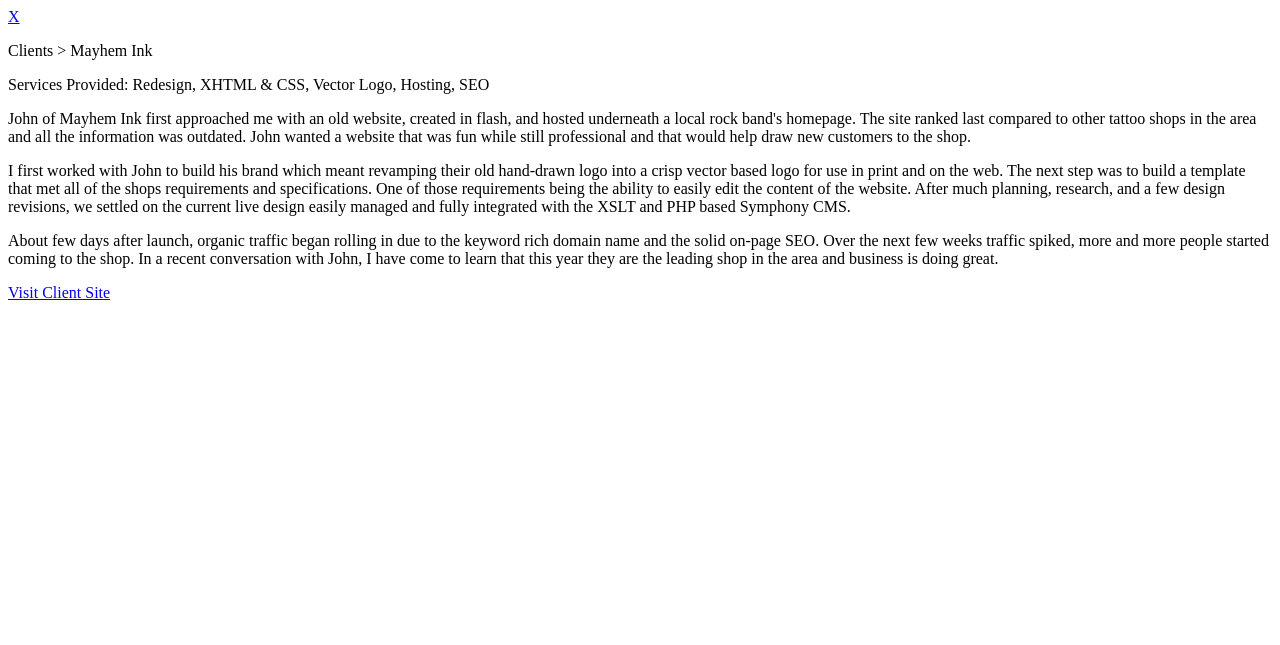Based on the image, provide a detailed and complete answer to the question: 
What can be done with the 'Visit Client Site' link?

The 'Visit Client Site' link is provided at the bottom of the webpage, allowing users to visit the client's website, which was built and designed as part of the services provided.